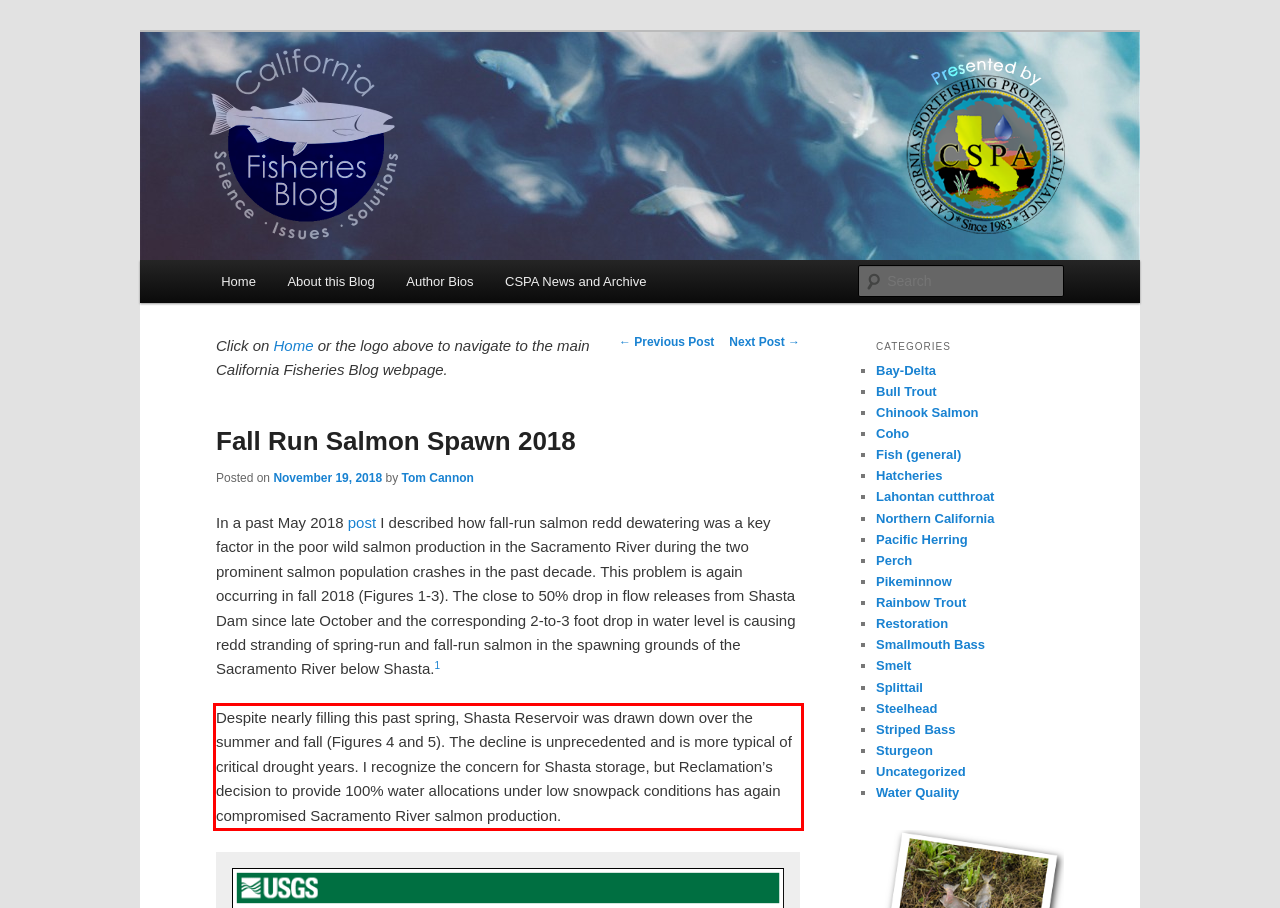Examine the webpage screenshot and use OCR to obtain the text inside the red bounding box.

Despite nearly filling this past spring, Shasta Reservoir was drawn down over the summer and fall (Figures 4 and 5). The decline is unprecedented and is more typical of critical drought years. I recognize the concern for Shasta storage, but Reclamation’s decision to provide 100% water allocations under low snowpack conditions has again compromised Sacramento River salmon production.